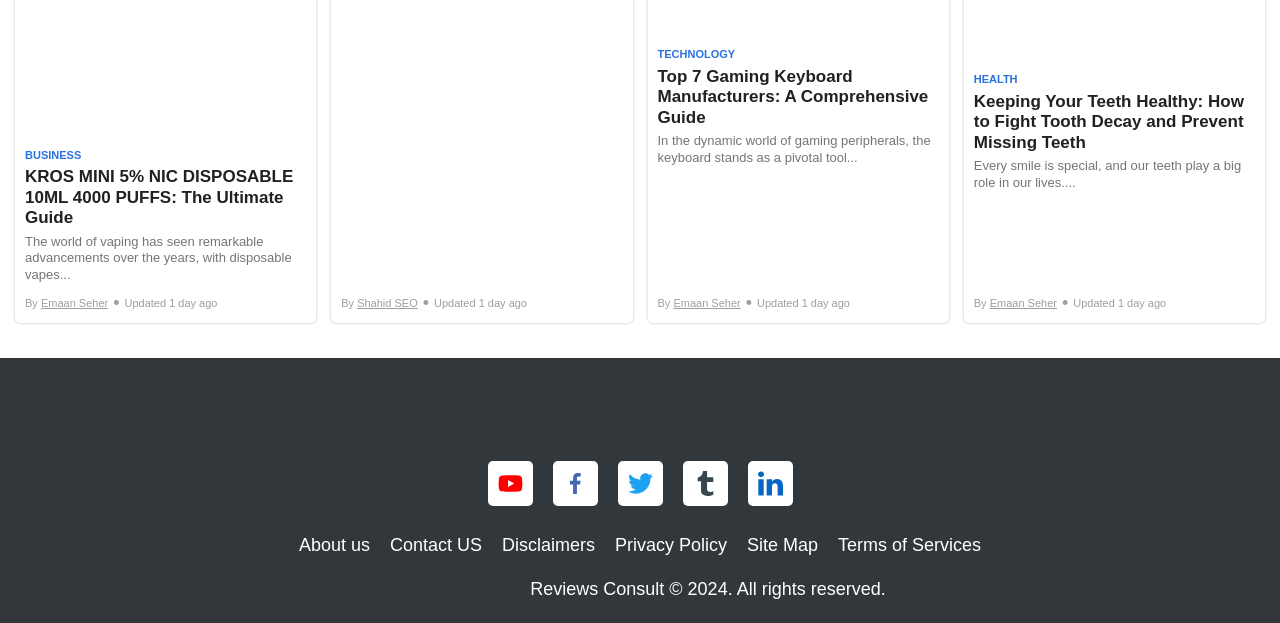What is the status of the content on this webpage?
Please provide a comprehensive answer based on the contents of the image.

By looking at the time stamps provided below each article summary, I found that the content on this webpage was updated 1 day ago, indicating that the webpage is regularly updated with fresh content.